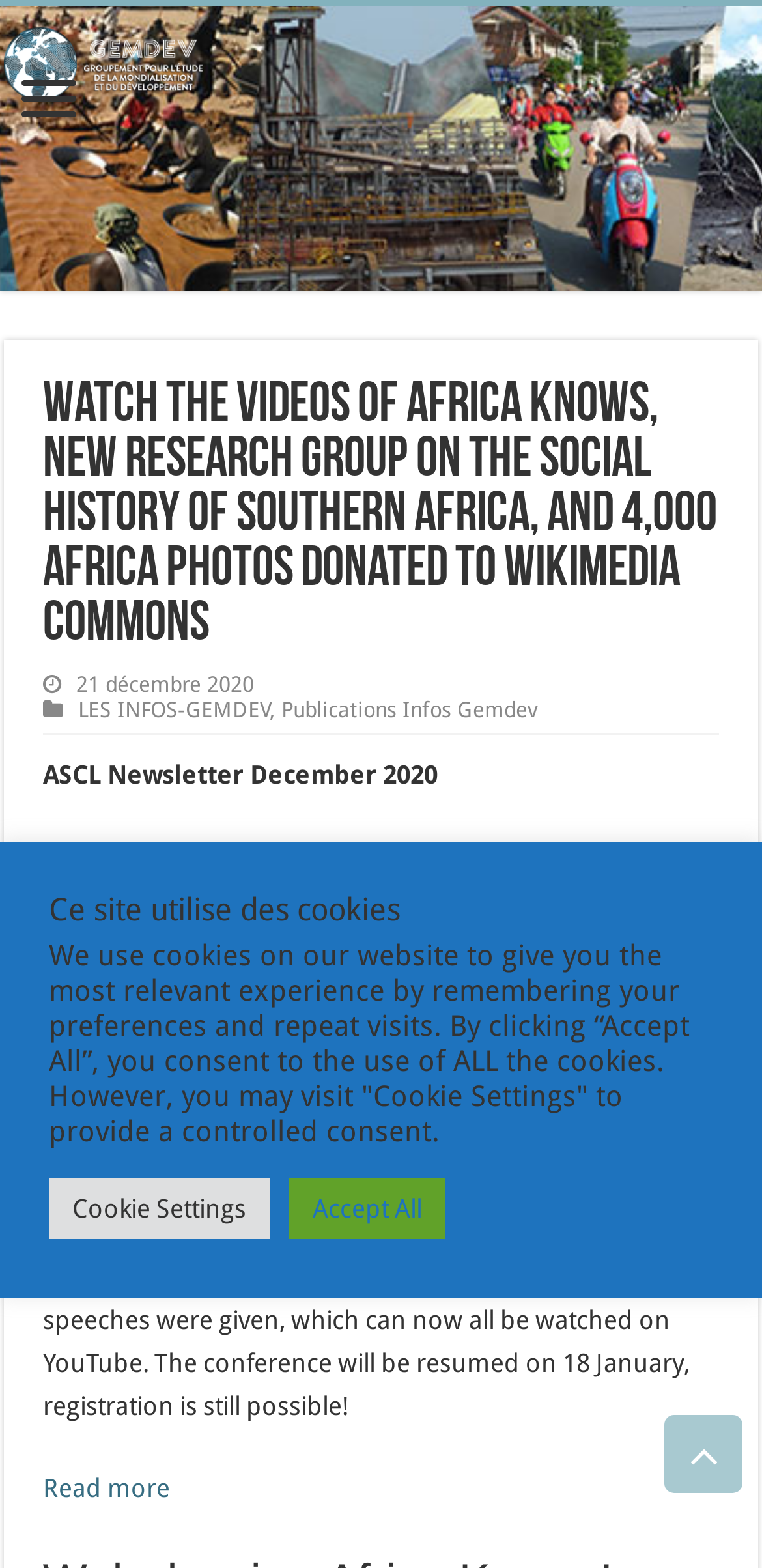Determine the bounding box of the UI component based on this description: "Gemdev". The bounding box coordinates should be four float values between 0 and 1, i.e., [left, top, right, bottom].

[0.005, 0.004, 0.995, 0.079]